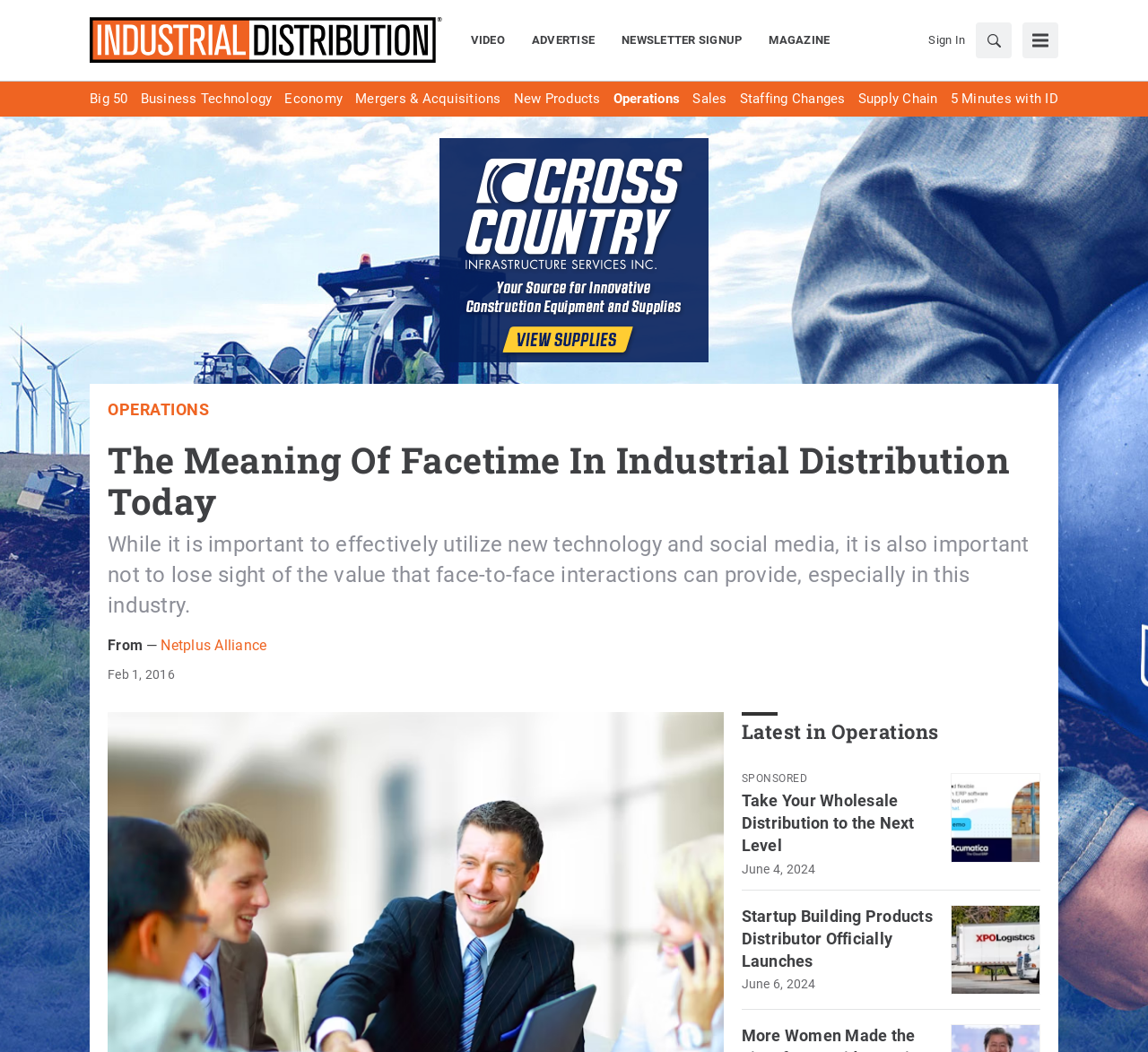From the details in the image, provide a thorough response to the question: What is the topic of the article?

I found a heading with the text 'The Meaning Of Facetime In Industrial Distribution Today' which suggests that the article is about the topic of facetime in industrial distribution.